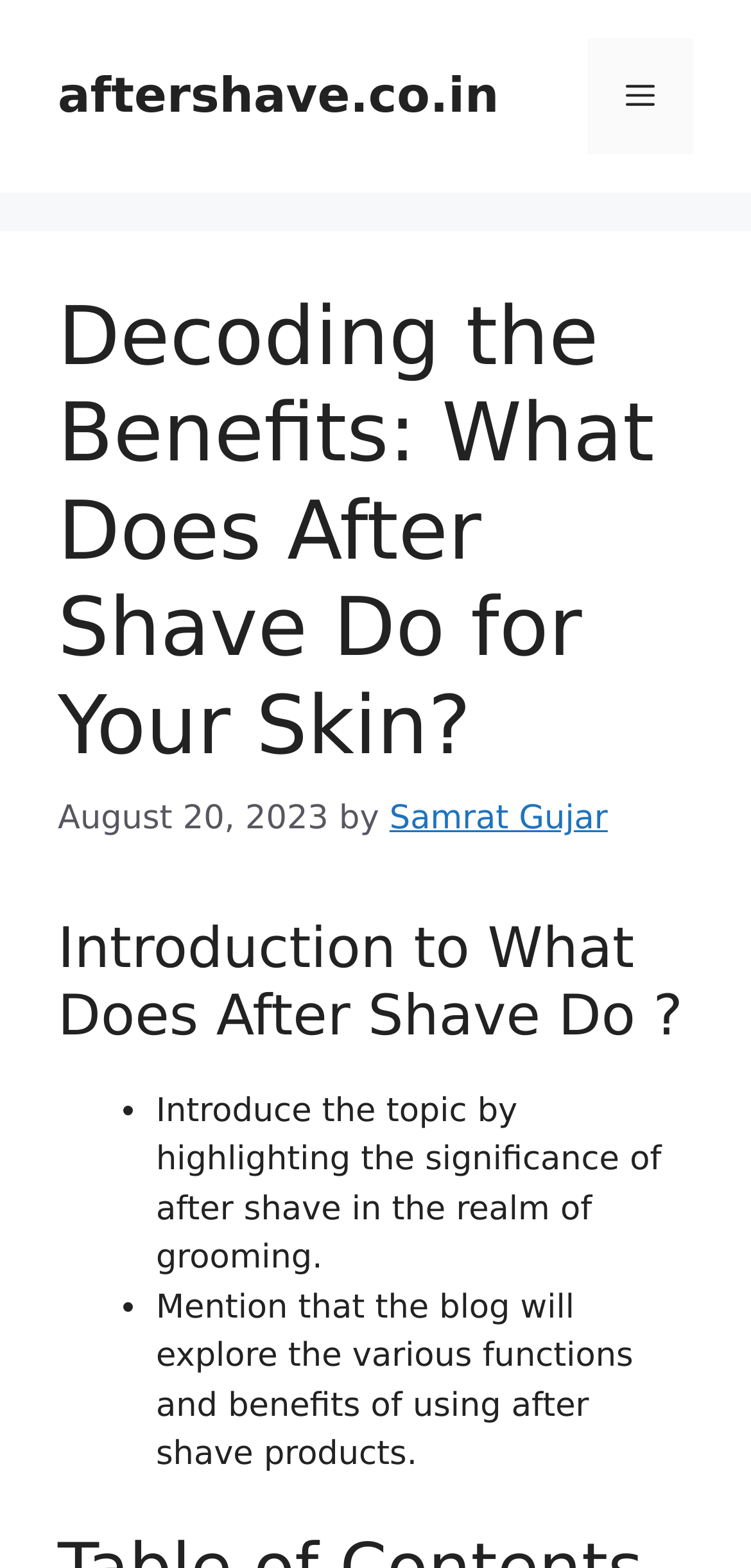Can you determine the main header of this webpage?

Decoding the Benefits: What Does After Shave Do for Your Skin?